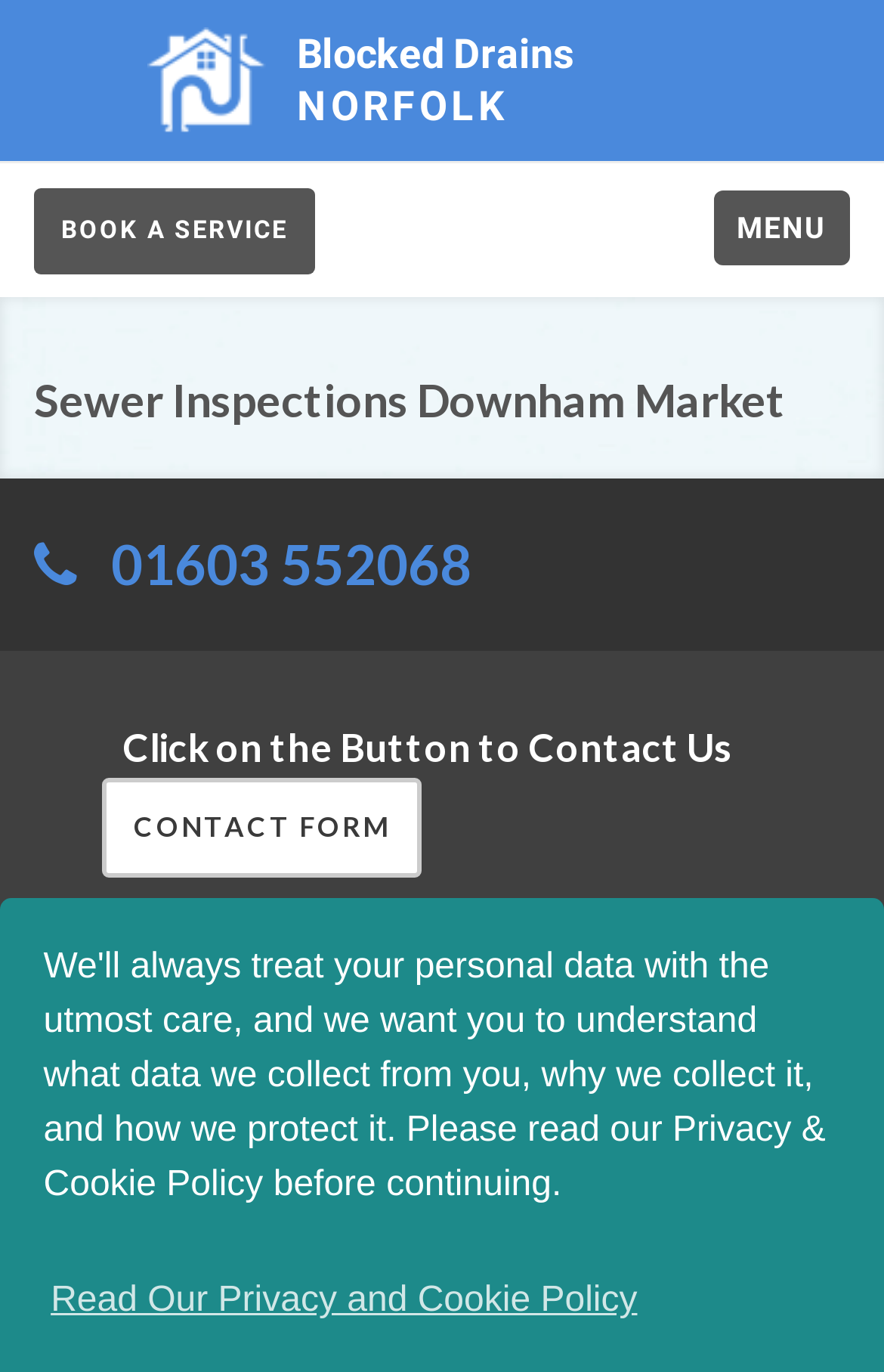What is the service offered by the company?
Answer with a single word or phrase by referring to the visual content.

Sewer Inspections